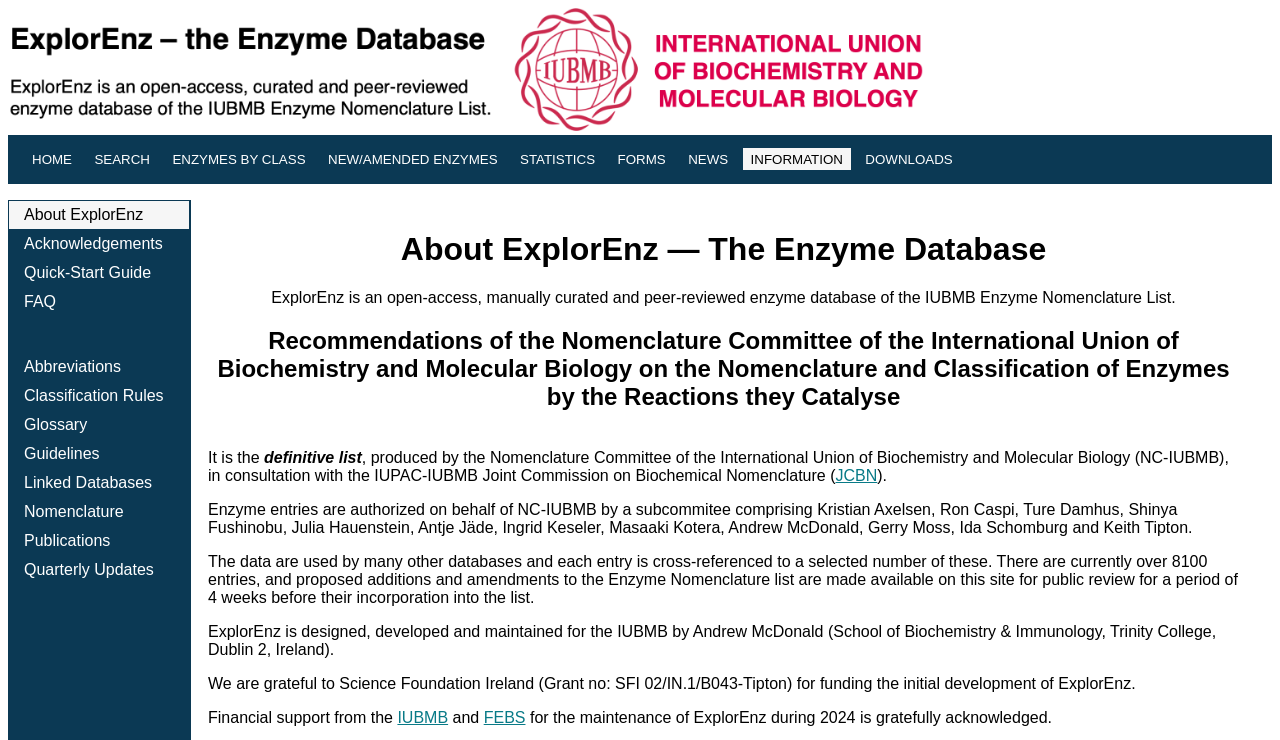Identify the primary heading of the webpage and provide its text.

About ExplorEnz — The Enzyme Database